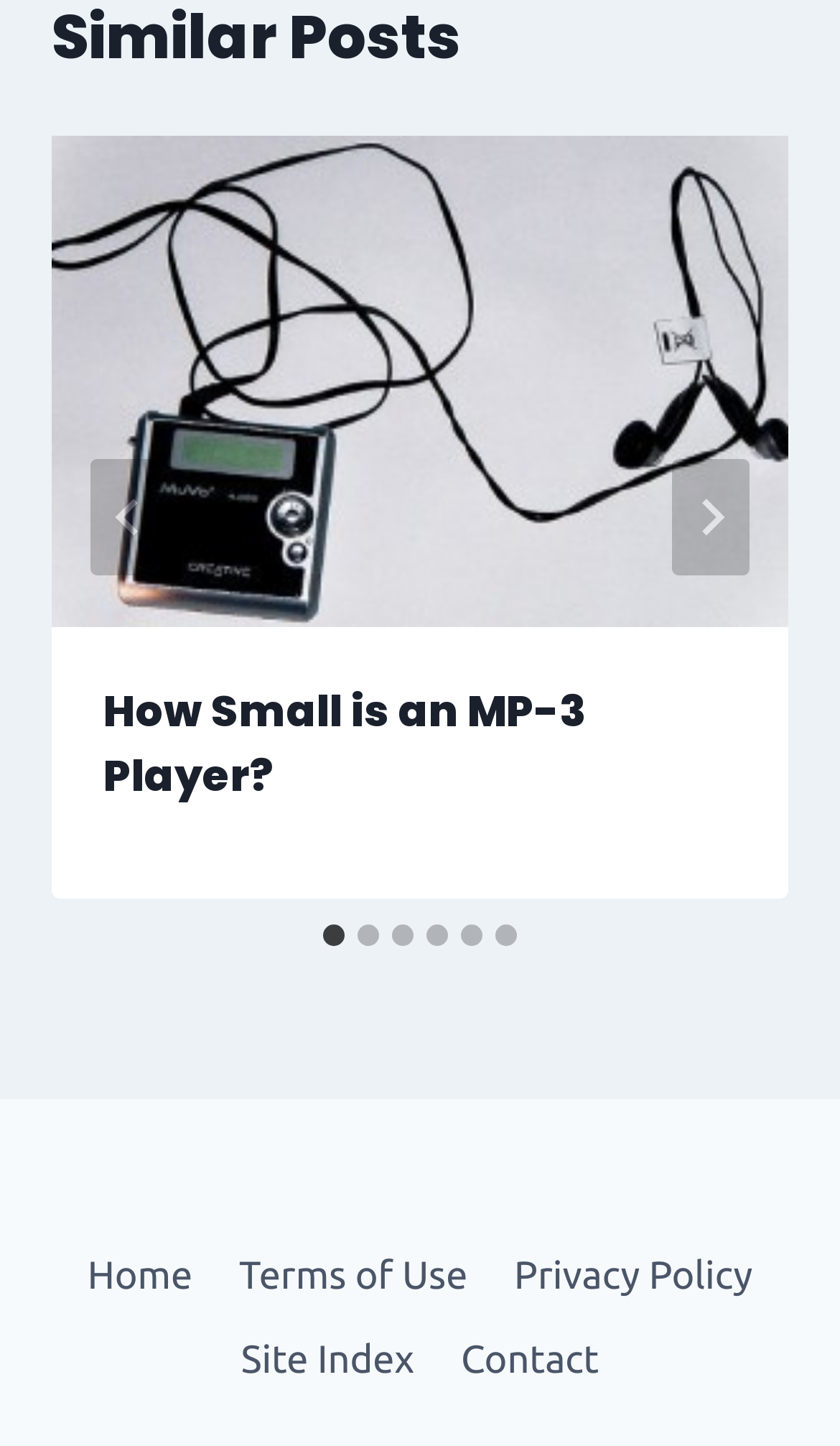Kindly provide the bounding box coordinates of the section you need to click on to fulfill the given instruction: "View the first slide".

[0.385, 0.64, 0.41, 0.654]